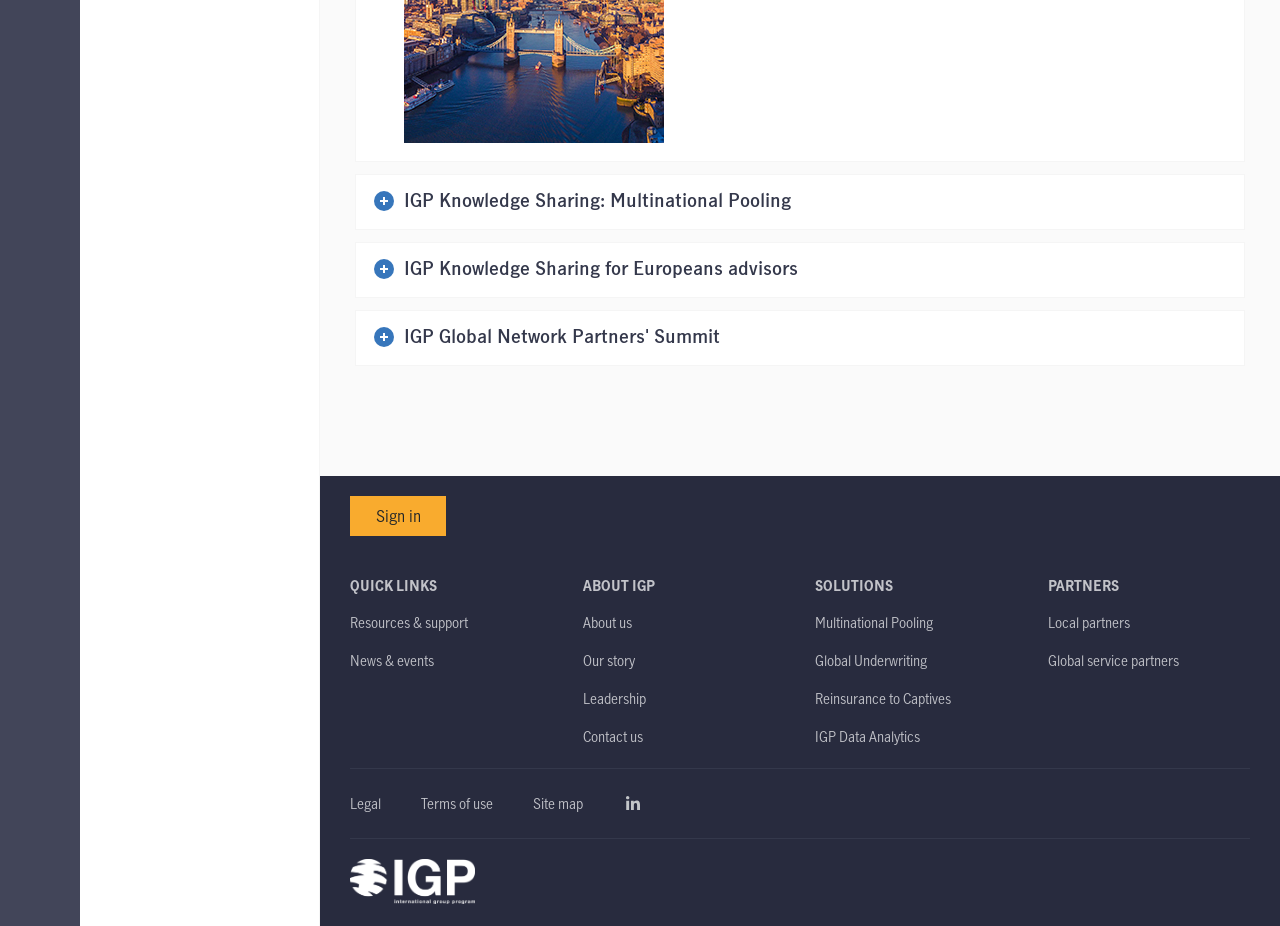Identify the bounding box of the HTML element described here: "https://storyv.net/wp-content/uploads/2014/04/Intro.mp3". Provide the coordinates as four float numbers between 0 and 1: [left, top, right, bottom].

None